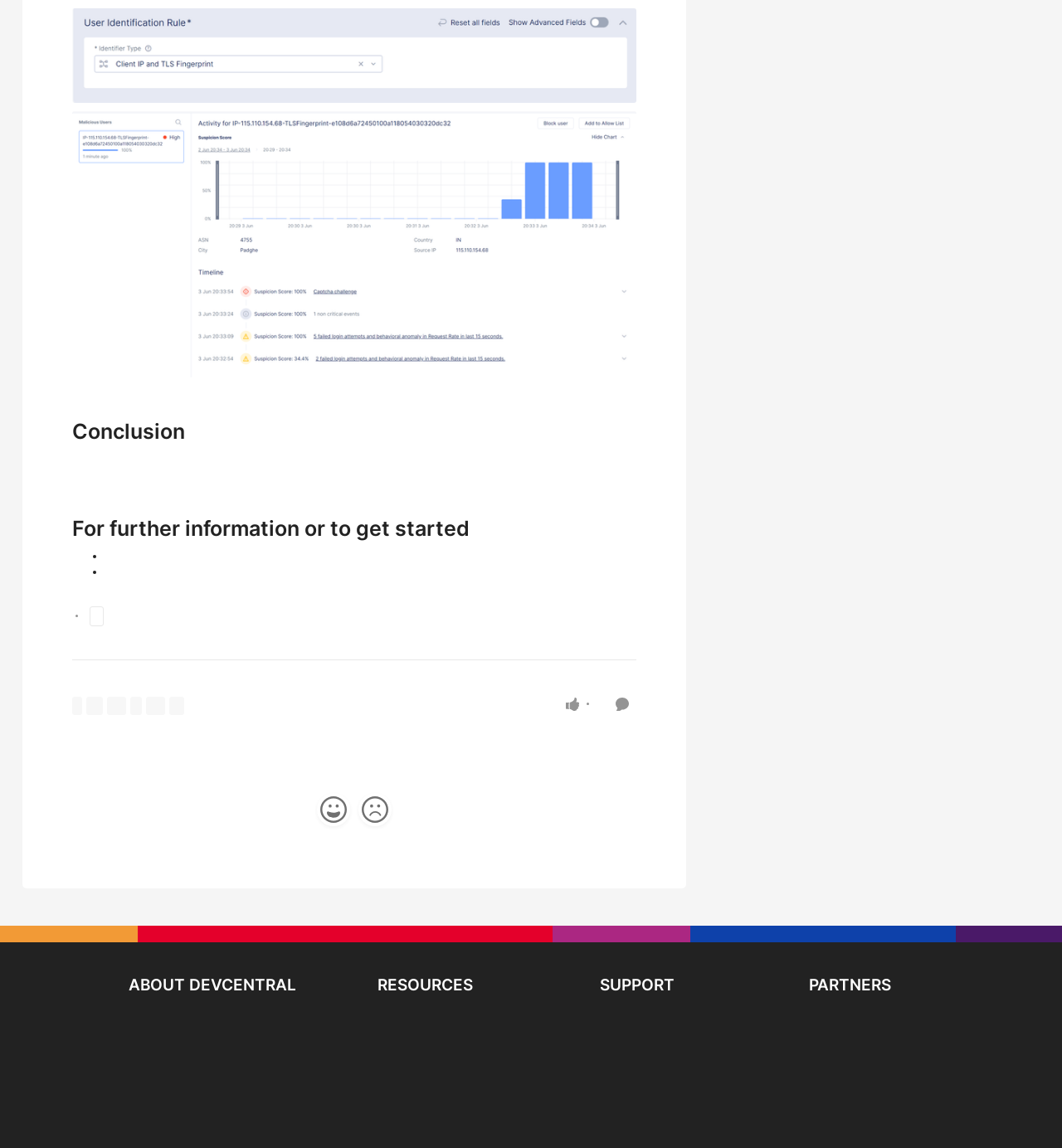Locate the bounding box coordinates of the area where you should click to accomplish the instruction: "Click on the 'About' menu item".

None